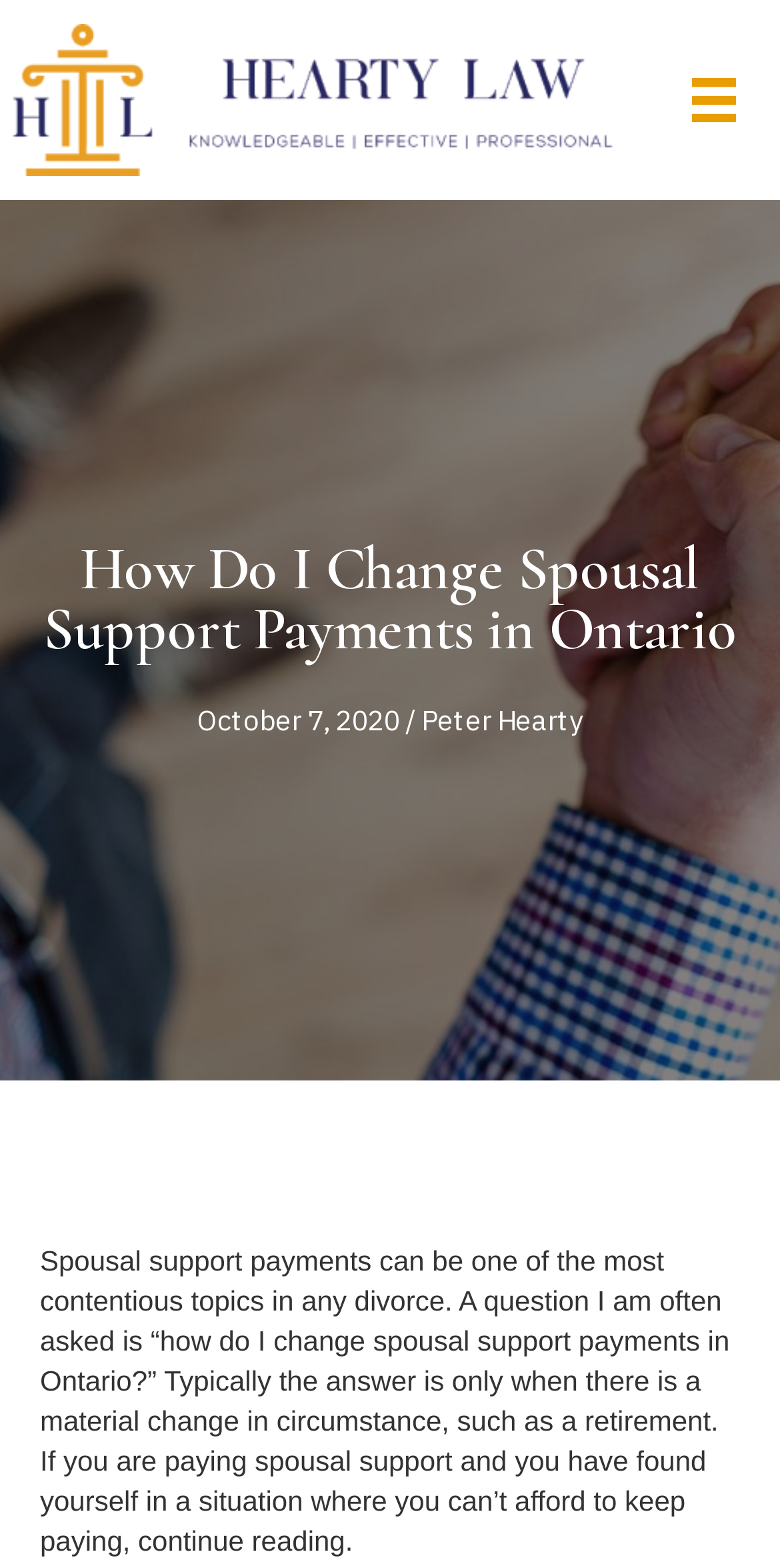Who wrote the article?
Please provide a comprehensive answer to the question based on the webpage screenshot.

The author of the article is mentioned in the text '/ October 7, 2020 / Peter Hearty' which indicates that Peter Hearty is the author of the article.